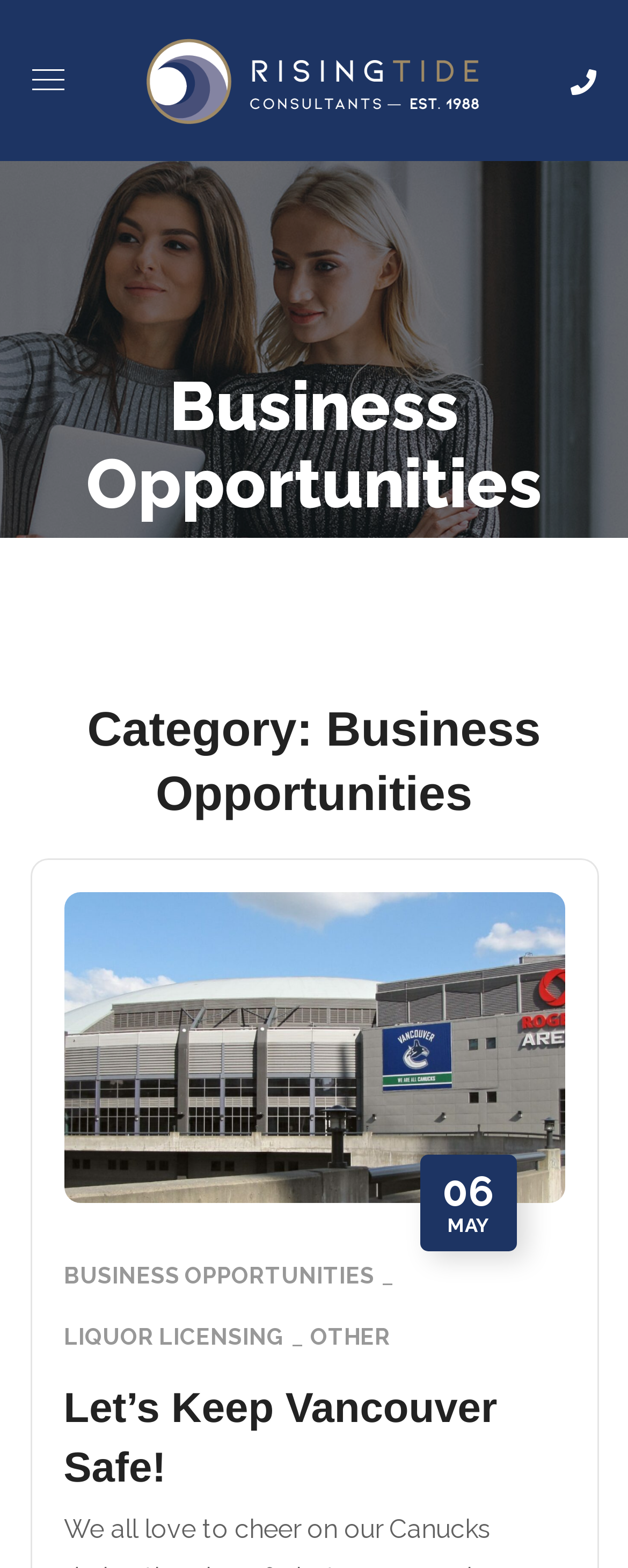What is the category of the current page?
Based on the image, answer the question with as much detail as possible.

The category of the current page can be determined by looking at the heading element 'Category: Business Opportunities' which is a child element of the StaticText 'Business Opportunities'.